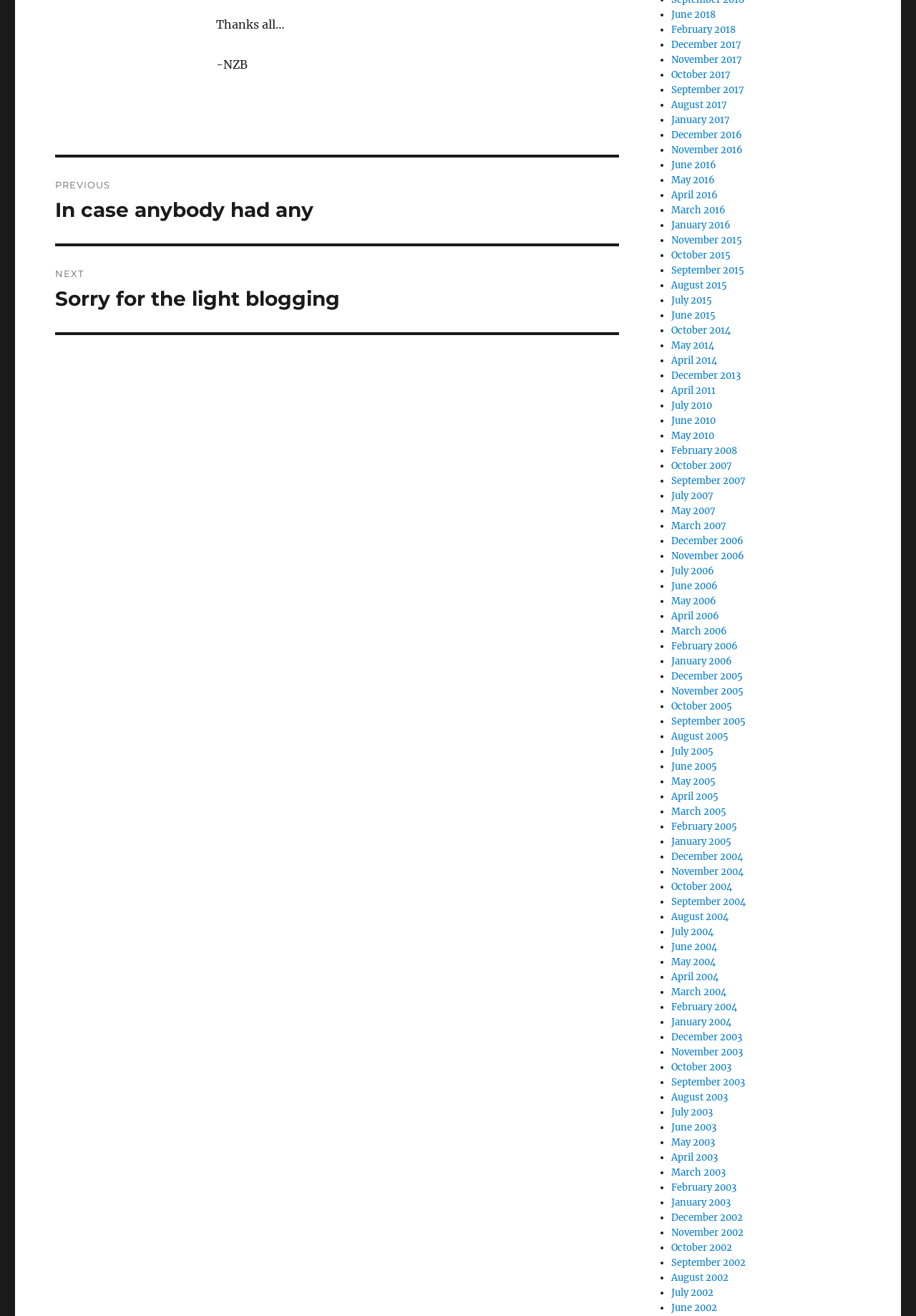Please find and report the bounding box coordinates of the element to click in order to perform the following action: "Click on 'February 2018'". The coordinates should be expressed as four float numbers between 0 and 1, in the format [left, top, right, bottom].

[0.733, 0.018, 0.803, 0.027]